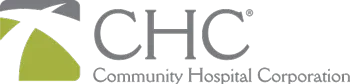Please provide a comprehensive response to the question below by analyzing the image: 
What is the font color of the text 'Community Hospital Corporation'?

The logo incorporates a green triangular shape, symbolizing growth and community, alongside the text 'Community Hospital Corporation' in a sleek gray font, which provides a clean and modern visual identity for the organization.